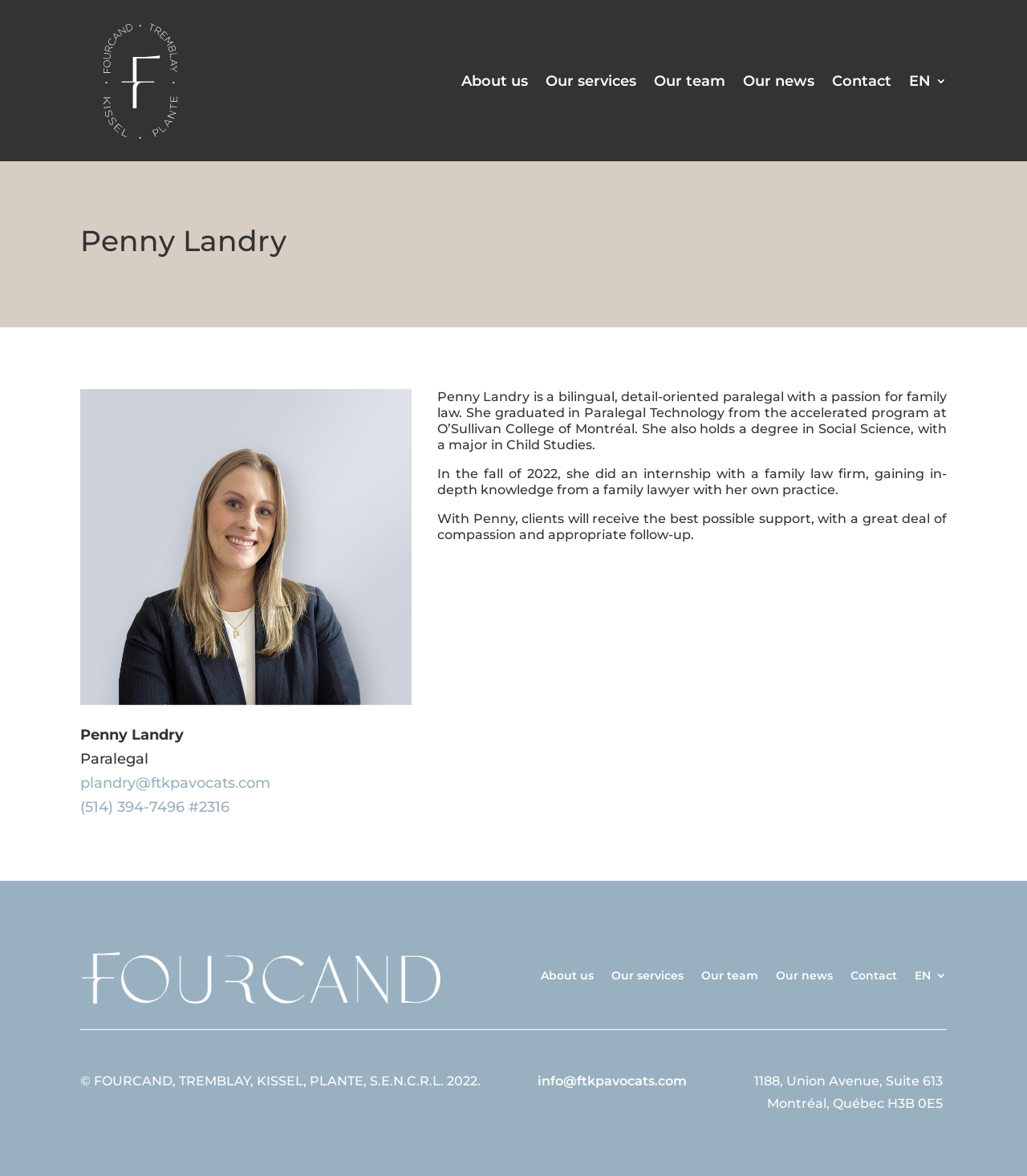Please identify the bounding box coordinates of where to click in order to follow the instruction: "Click on About us".

[0.449, 0.017, 0.514, 0.12]